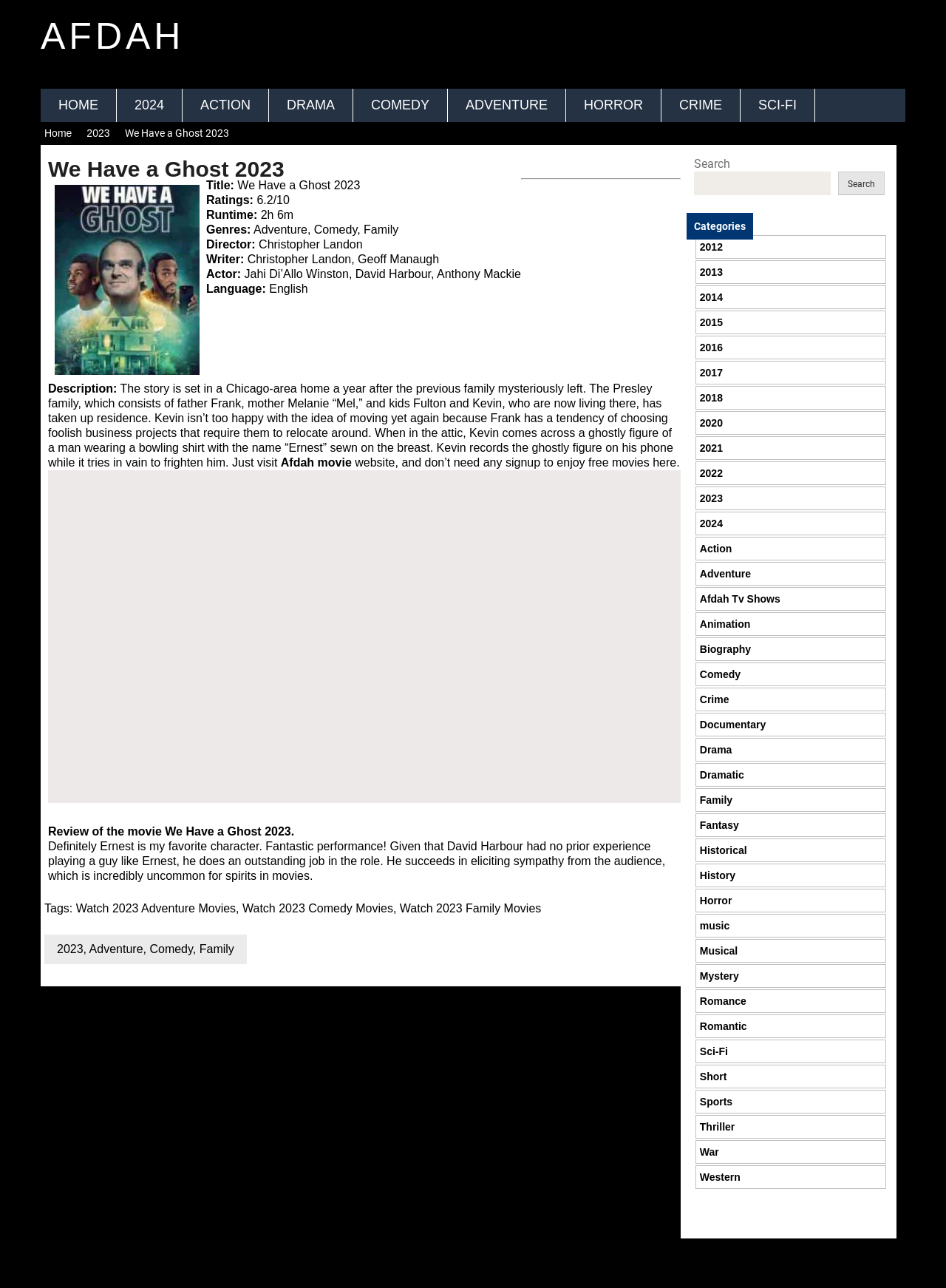What is the rating of the movie? Look at the image and give a one-word or short phrase answer.

6.2/10